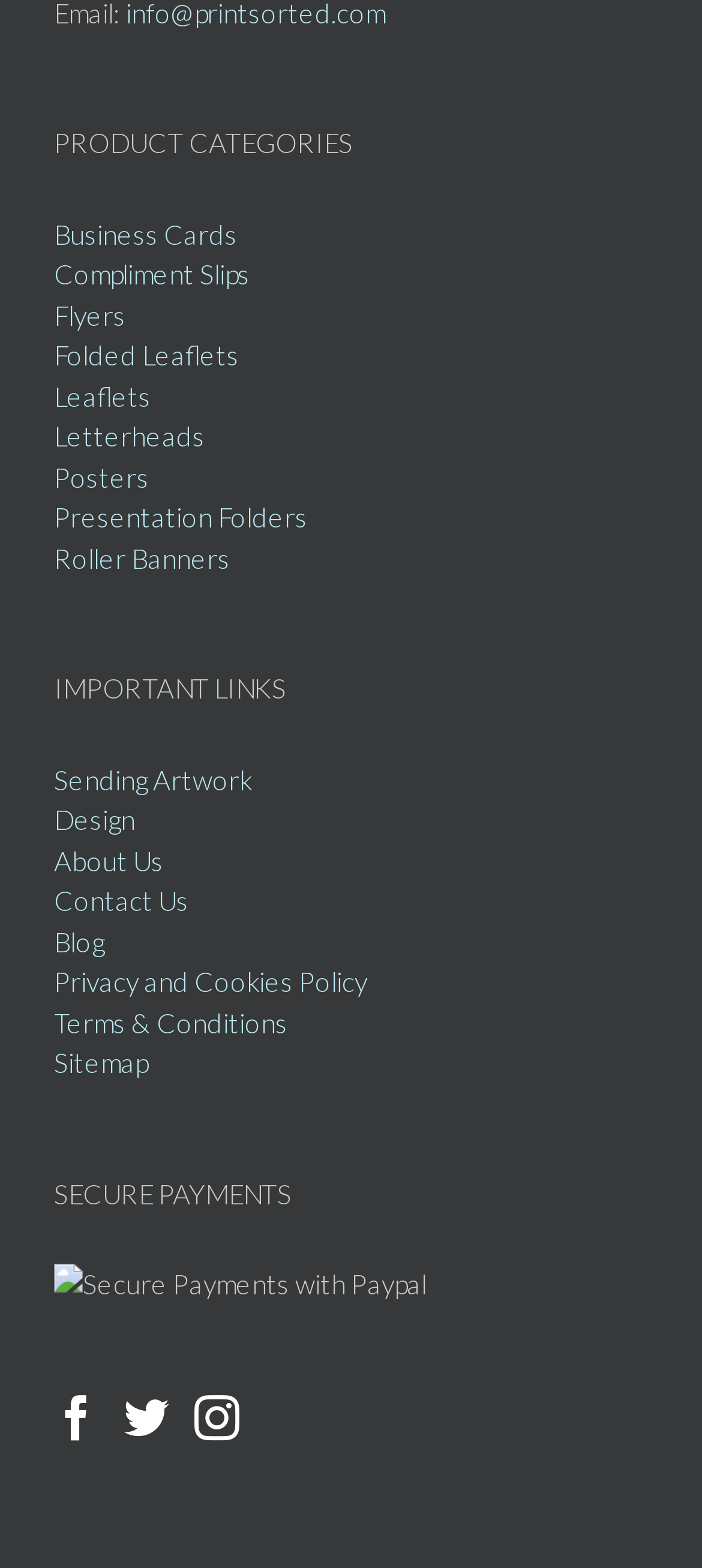What type of content is available in the 'Blog' section?
Observe the image and answer the question with a one-word or short phrase response.

Articles or posts